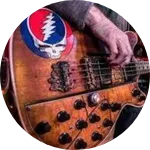Who is the musician mentioned in the caption?
From the image, respond using a single word or phrase.

Tim Bluhm